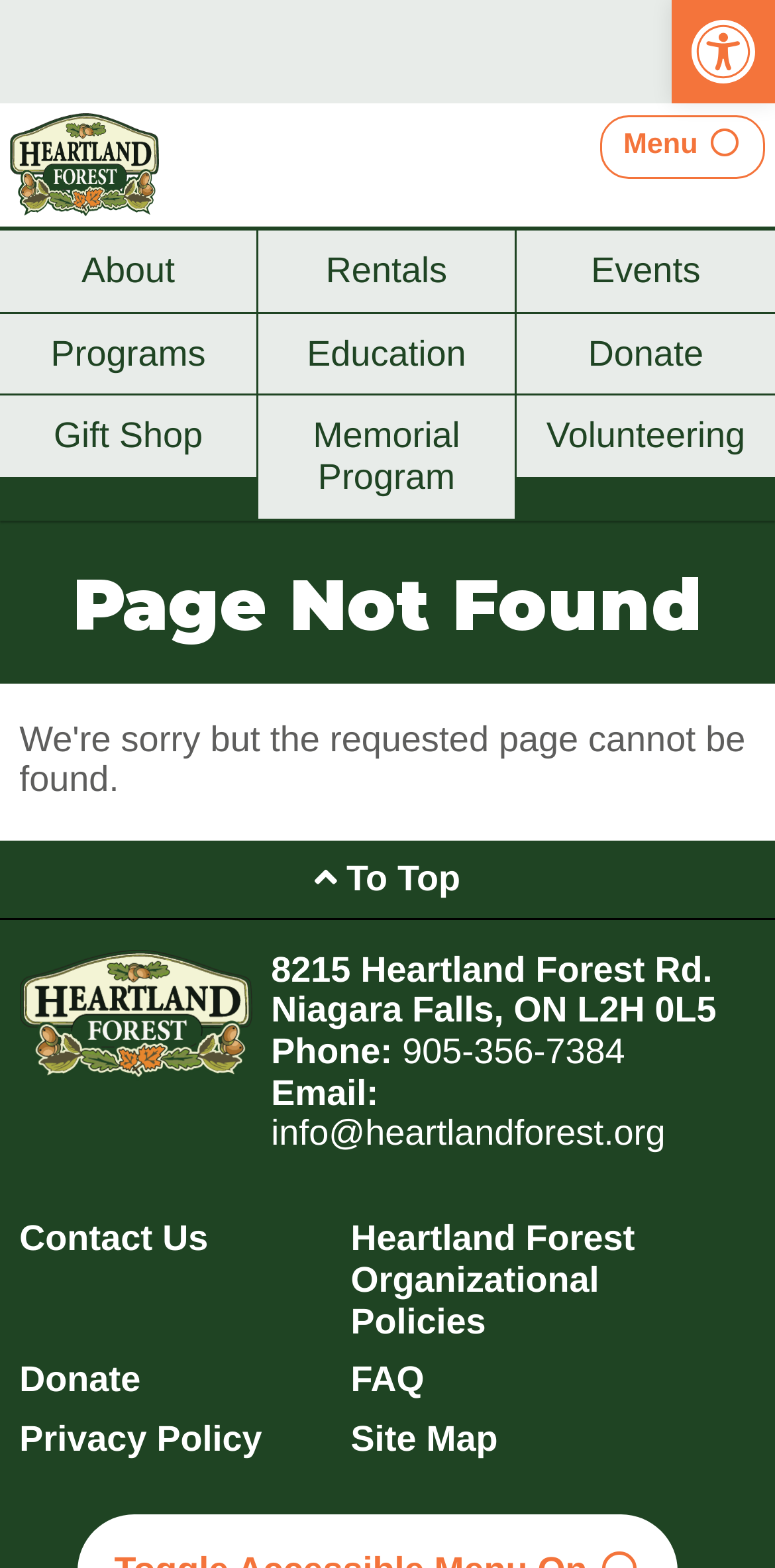Answer this question using a single word or a brief phrase:
How many links are there in the footer section?

7